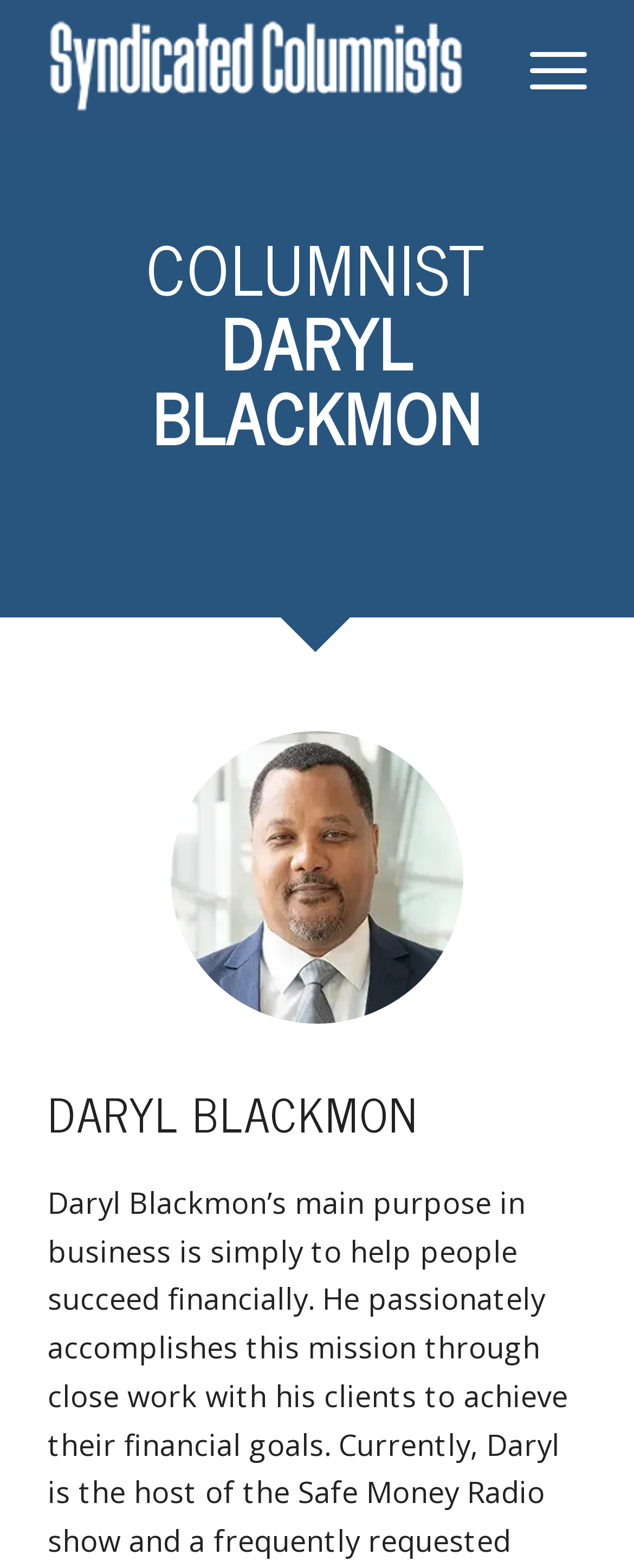Illustrate the webpage's structure and main components comprehensively.

The webpage is about Daryl Blackmon, a syndicated columnist. At the top left, there is a layout table containing a link to "Syndicated Columnists" with an accompanying image. This link is likely a navigation element or a title. 

To the right of this link, there is another link labeled "Menu", which is likely a navigation menu. 

Below the top navigation elements, there is a main content area that spans the width of the page. Within this area, there is a heading that reads "COLUMNIST DARYL BLACKMON", which is prominently displayed. 

Further down, there is an image that takes up a significant portion of the page, likely a portrait or a photo of Daryl Blackmon. 

Finally, at the bottom of the page, there is another heading that simply reads "DARYL BLACKMON", which may be a footer or a signature element.